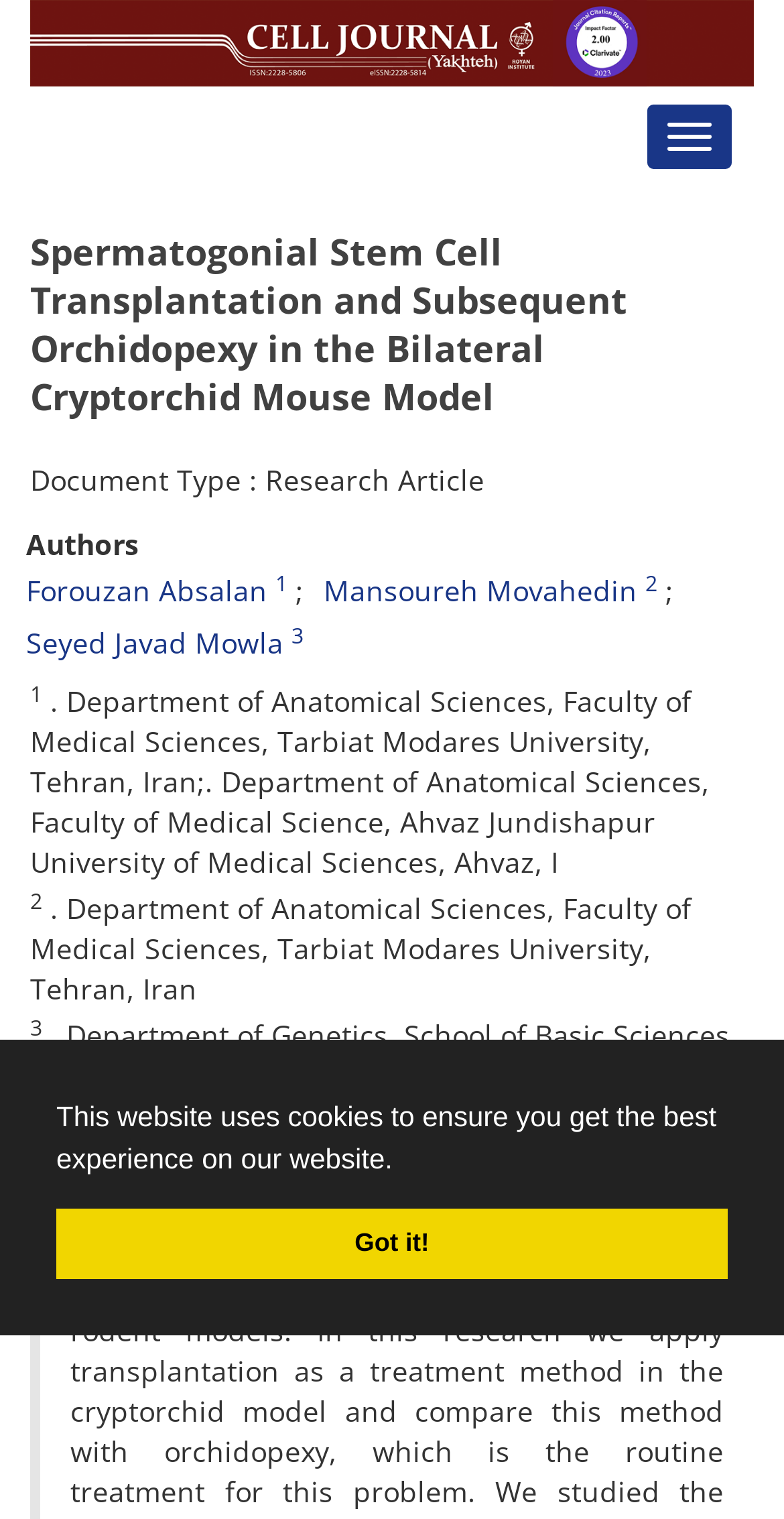Elaborate on the webpage's design and content in a detailed caption.

This webpage is about a research article titled "Spermatogonial Stem Cell Transplantation and Subsequent Orchidopexy in the Bilateral Cryptorchid Mouse Model". At the top of the page, there is a small image. Below the image, there is a heading with the title of the research article. 

On the top right corner, there is a button to toggle navigation. Below the heading, there is a description of the document type, which is a research article. The authors of the article are listed below, with their names and corresponding superscript numbers. The authors' affiliations are also provided, which include the departments and universities they are associated with.

Further down, there is an abstract section, which is preceded by a heading. Below the abstract heading, there is a paragraph describing the objective of the research, which is about applying testicular cell transplantation as a treatment method in the cryptorchid mouse model.

At the very top of the page, there is a cookie consent dialog with a message and two buttons, one to learn more about cookies and the other to dismiss the message.